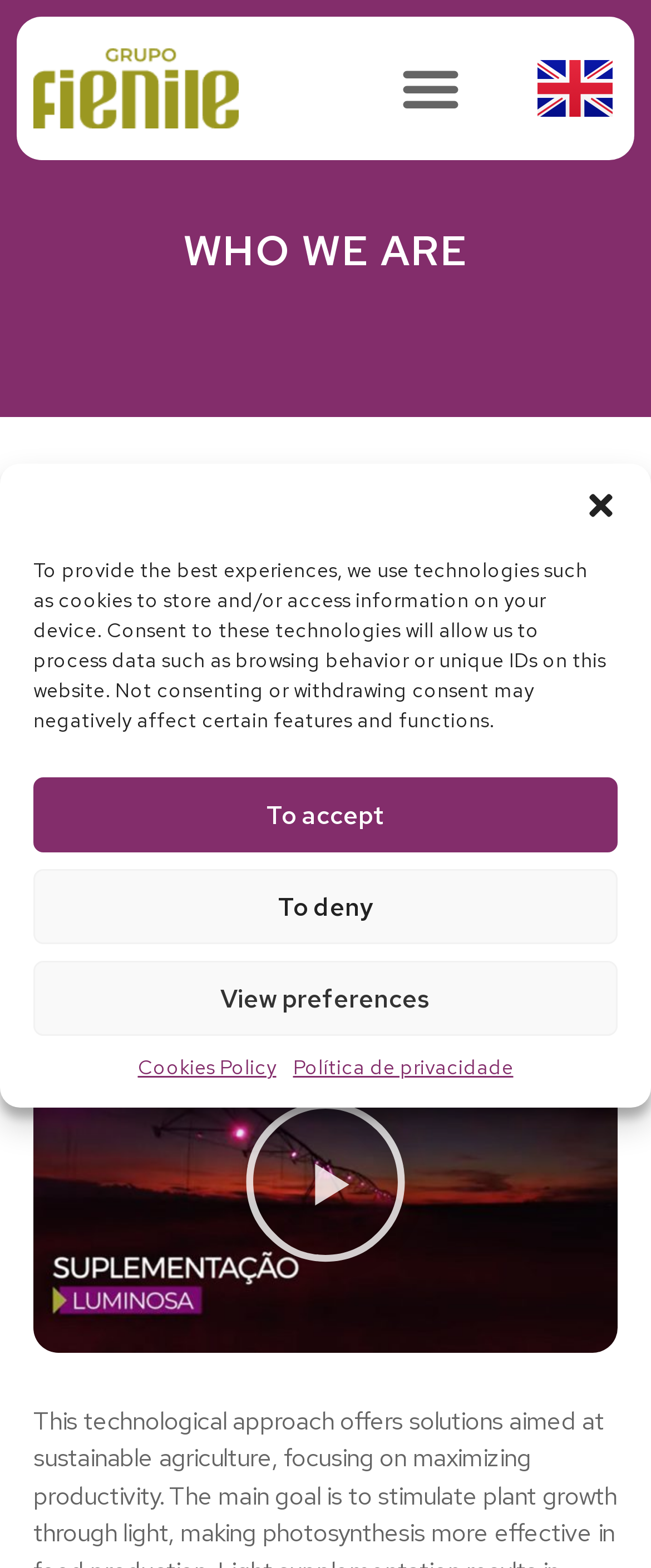Use a single word or phrase to answer the question: 
What is the topic of the video?

Fienile Group innovation